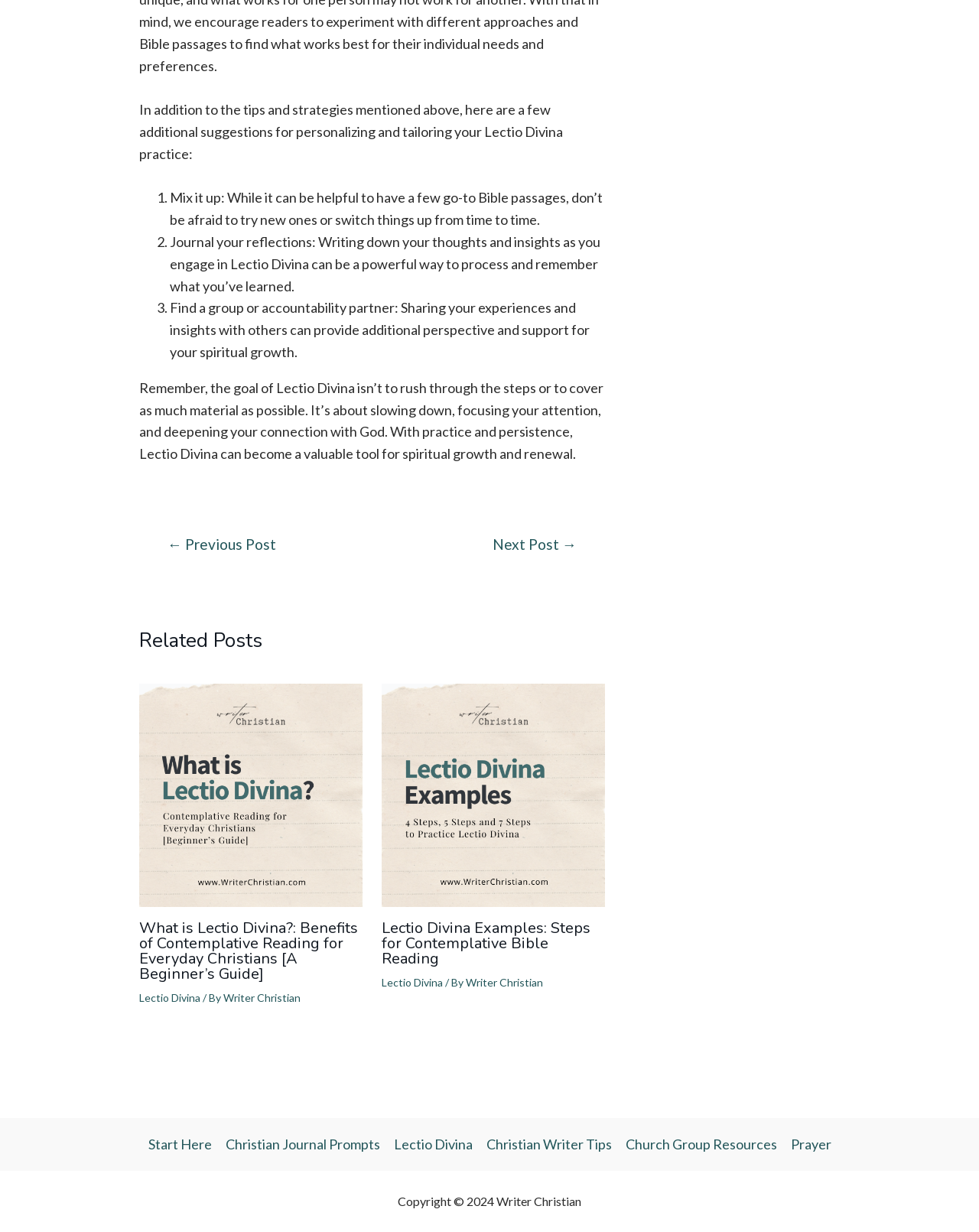Find the bounding box of the web element that fits this description: "alt="Beginner's Guide to Lectio Divina"".

[0.142, 0.637, 0.37, 0.651]